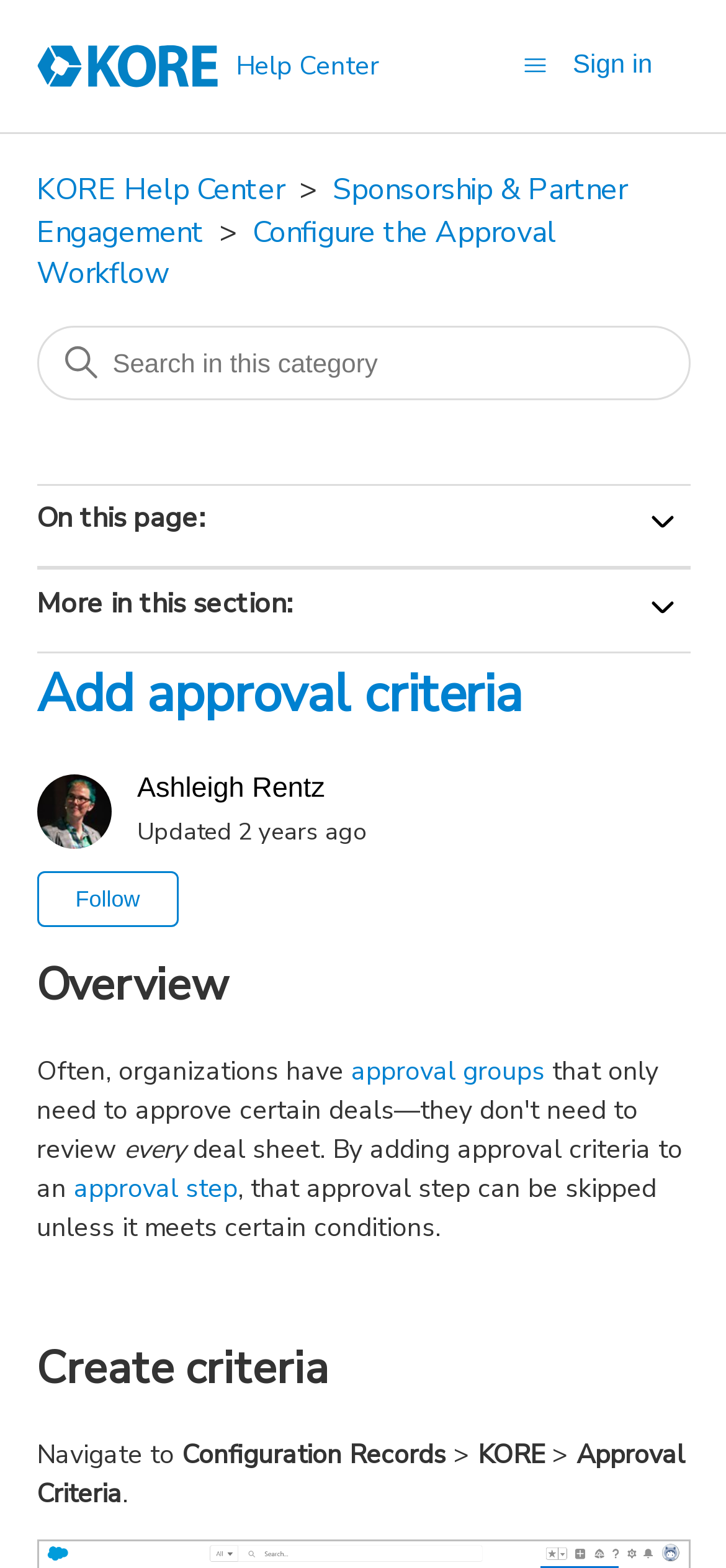Locate the UI element described by Follow and provide its bounding box coordinates. Use the format (top-left x, top-left y, bottom-right x, bottom-right y) with all values as floating point numbers between 0 and 1.

[0.05, 0.556, 0.247, 0.592]